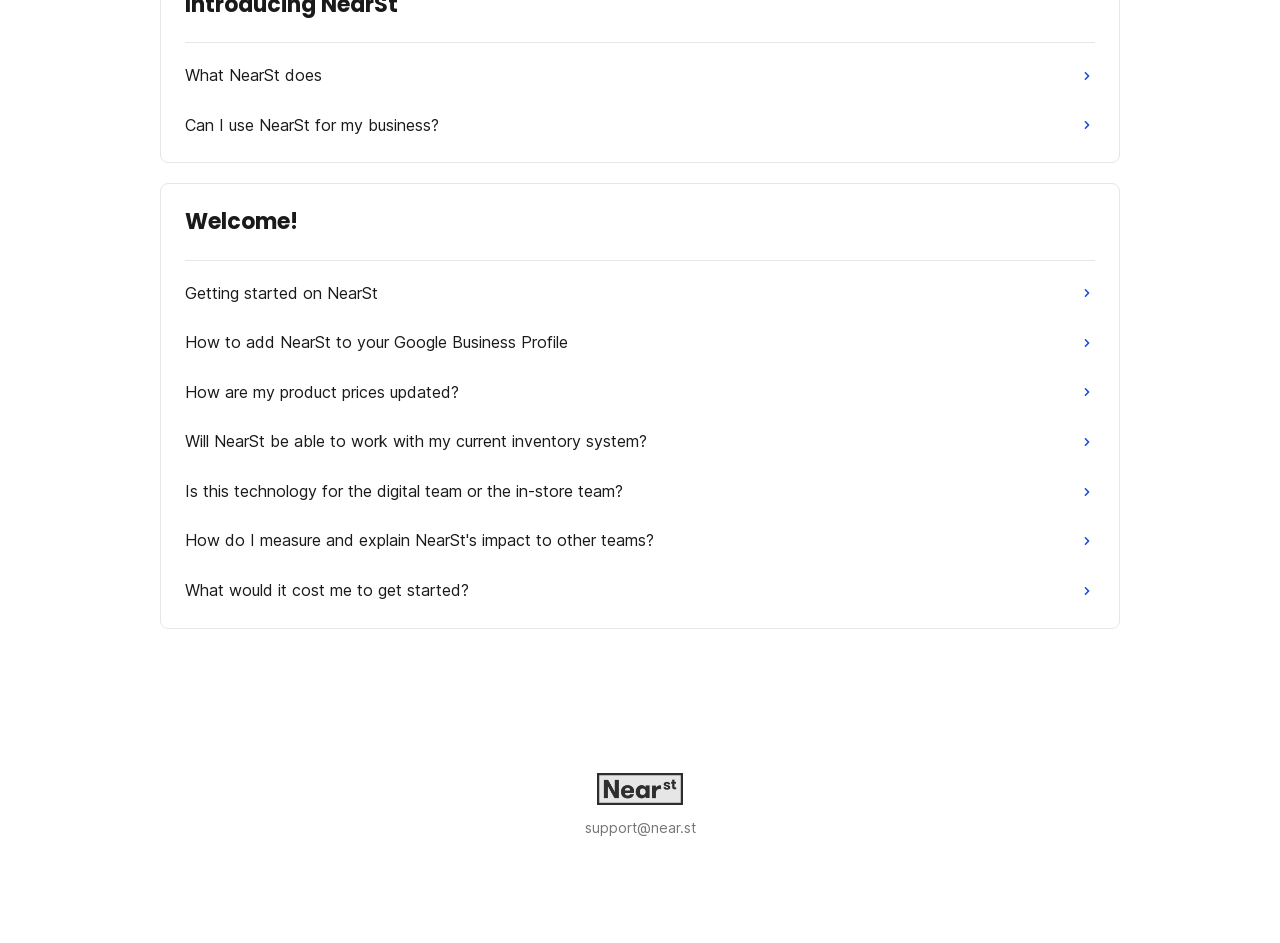Based on the element description "Welcome!", predict the bounding box coordinates of the UI element.

[0.145, 0.221, 0.855, 0.25]